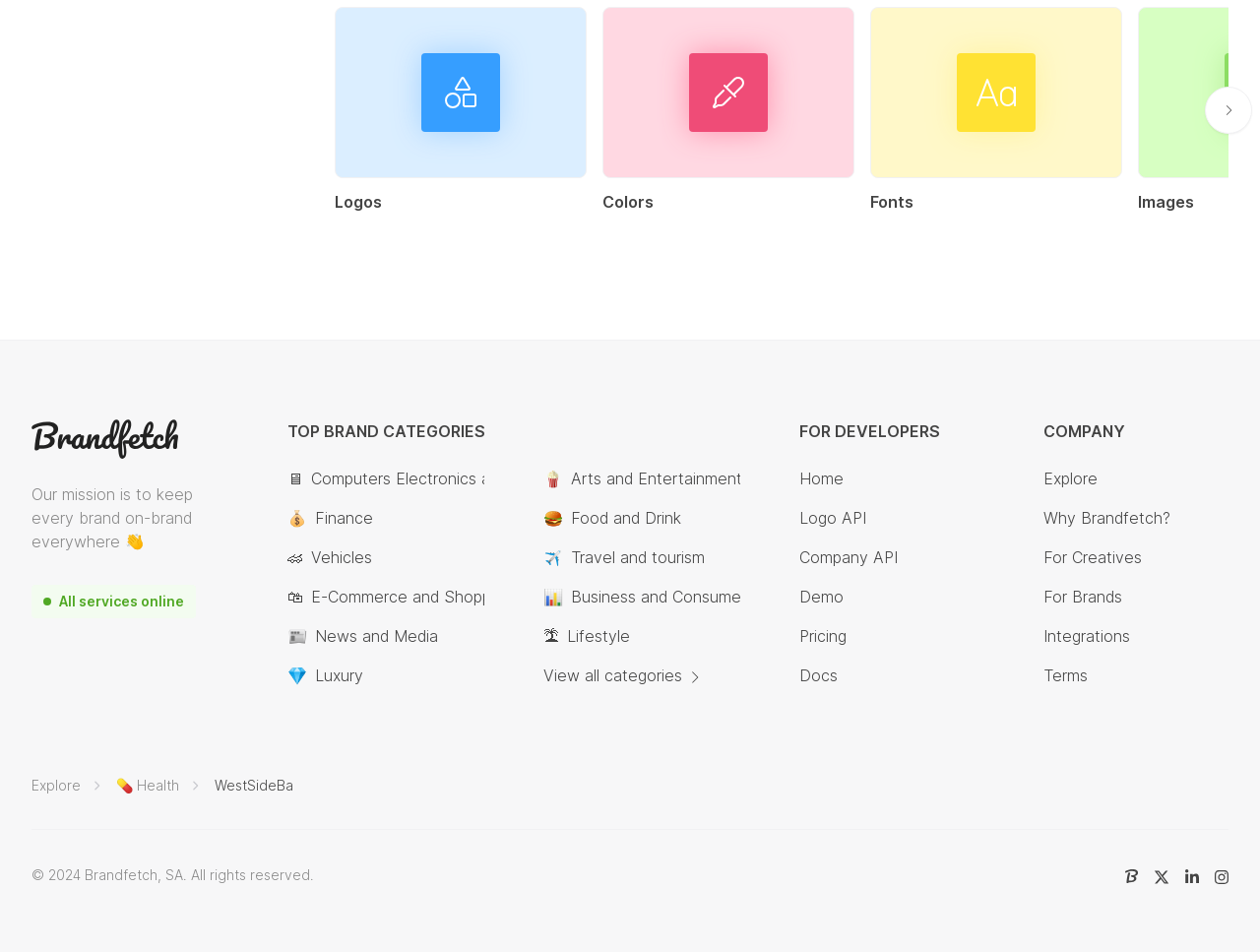Identify the bounding box coordinates of the region I need to click to complete this instruction: "View 'Computers Electronics and Technology' category".

[0.247, 0.49, 0.475, 0.515]